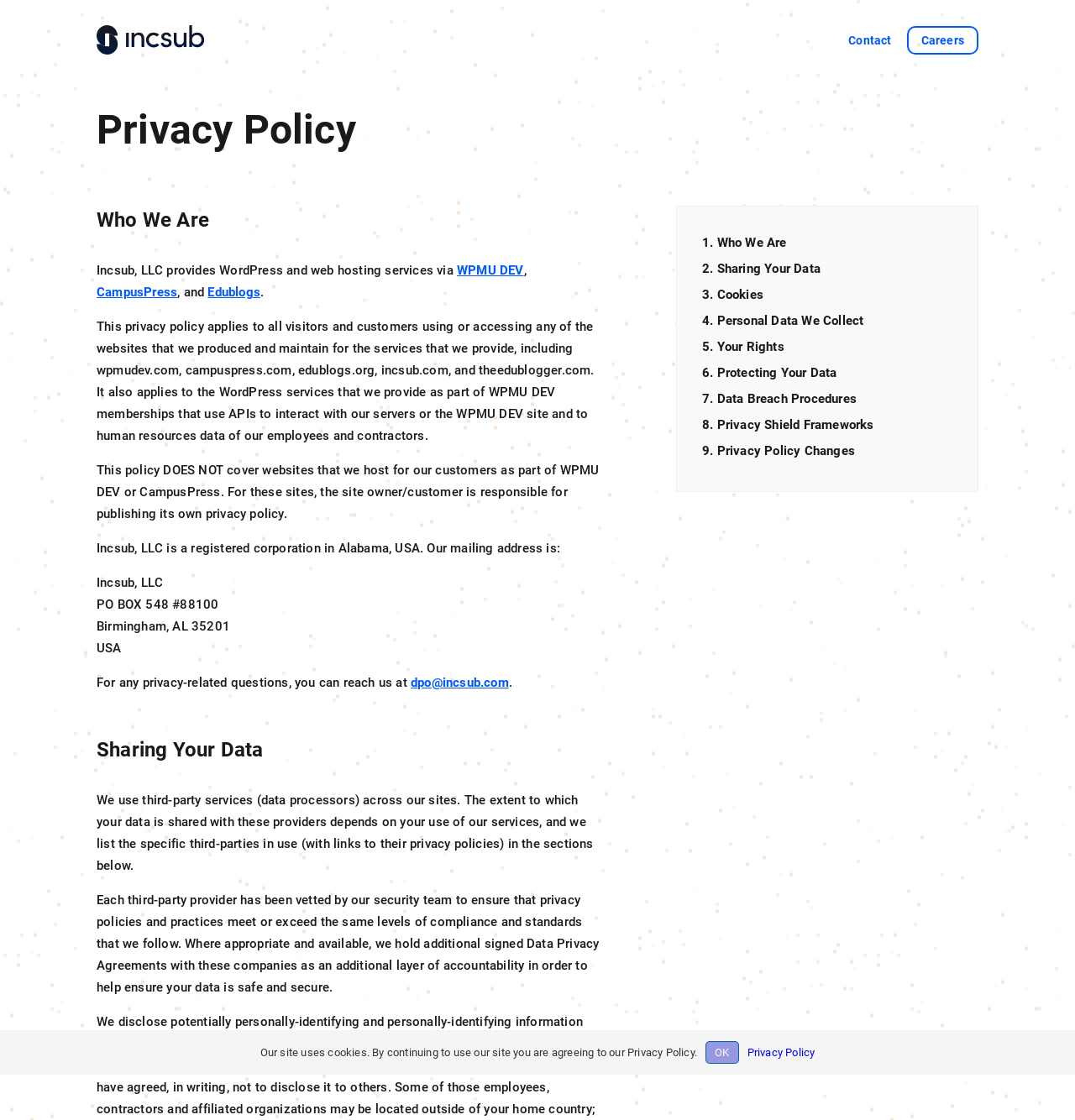Determine the bounding box coordinates of the clickable area required to perform the following instruction: "View Who We Are". The coordinates should be represented as four float numbers between 0 and 1: [left, top, right, bottom].

[0.653, 0.21, 0.732, 0.223]